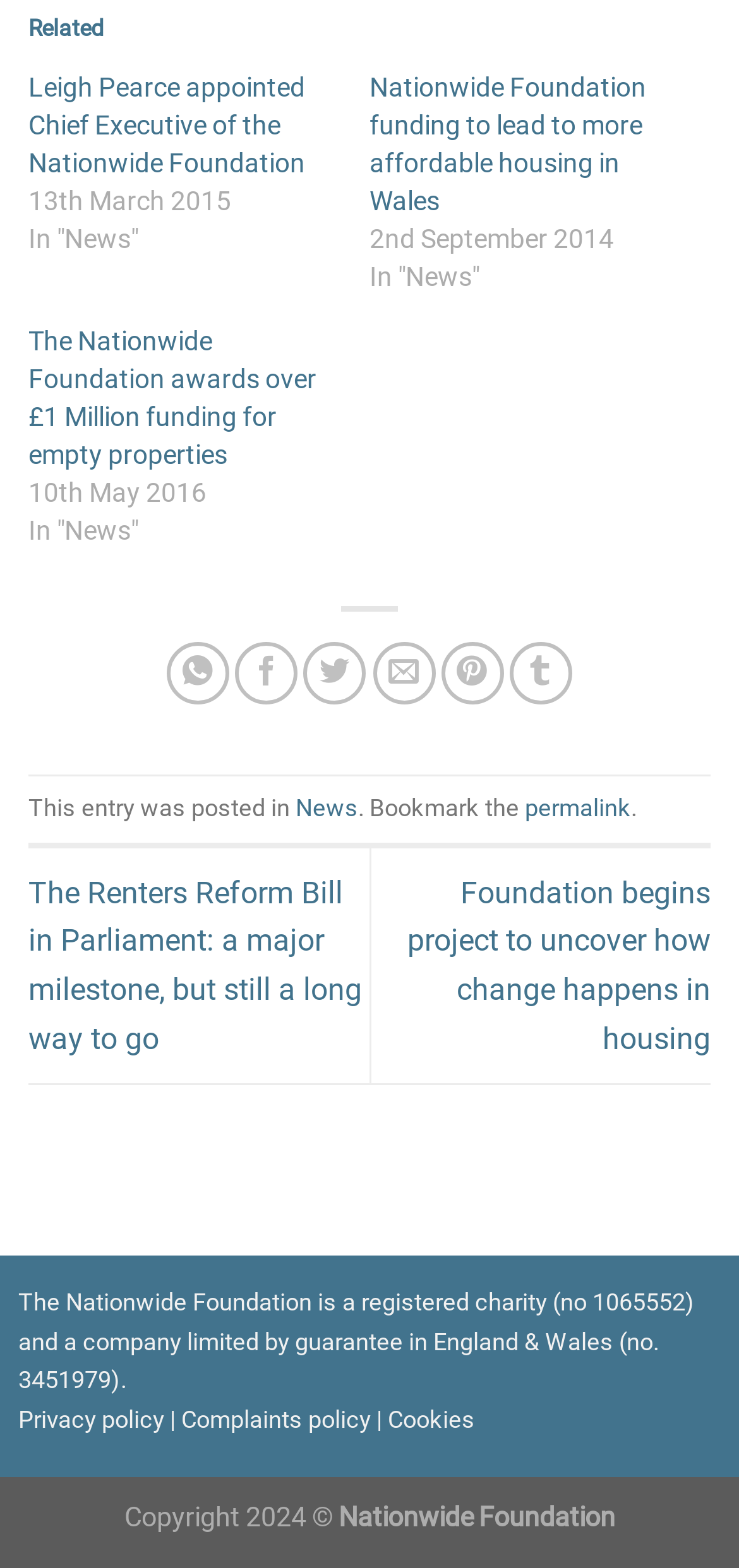Provide the bounding box for the UI element matching this description: "aria-label="Facebook"".

None